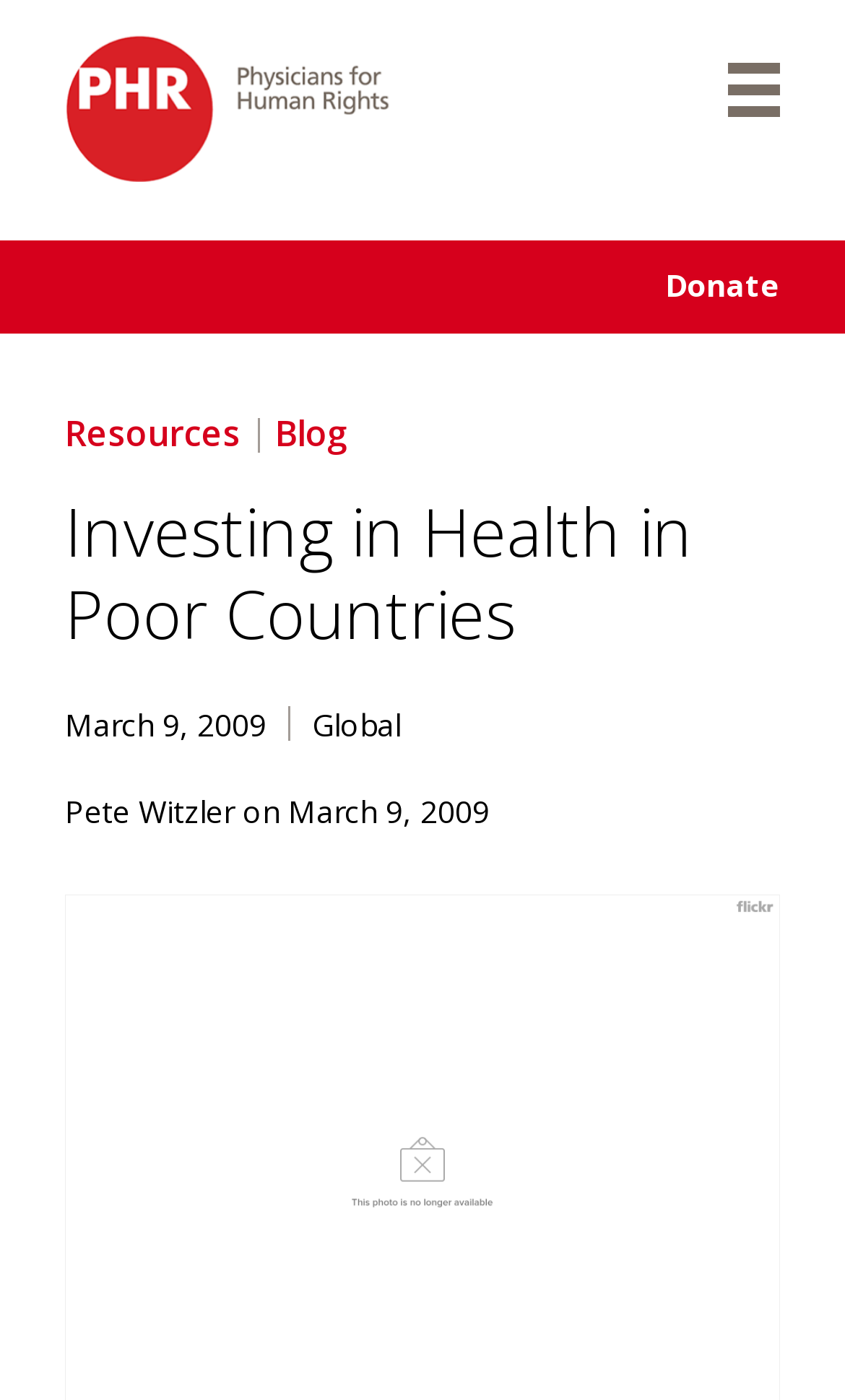What is the date of the article?
Answer the question in as much detail as possible.

The date of the article can be found in the middle of the webpage, where it is written as 'March 9, 2009' in a static text element.